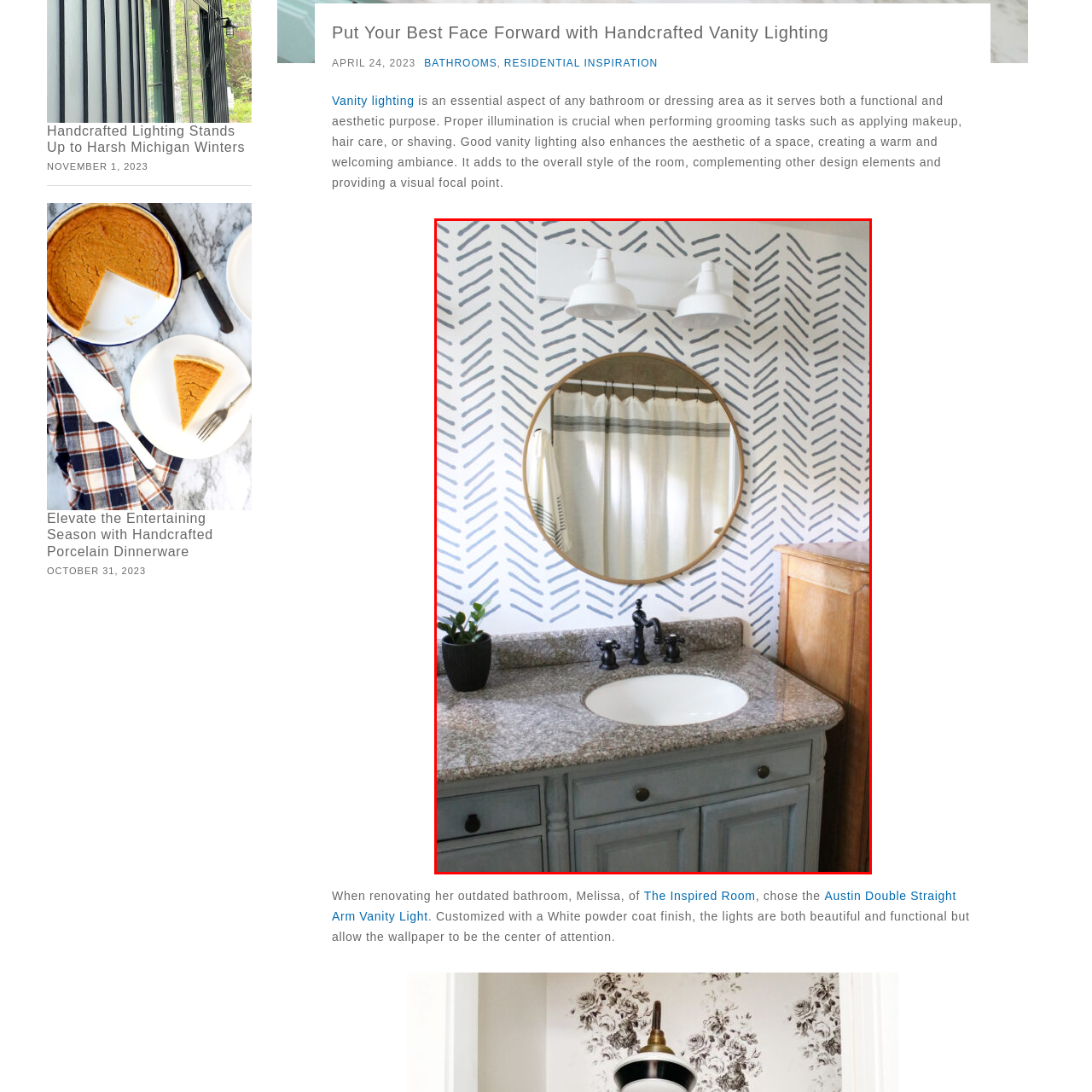Carefully describe the image located within the red boundary.

In this stylish bathroom setting, the focus is on a beautifully designed vanity space featuring a round mirror framed in natural wood, which reflects soft light and enhances the room's ambiance. Above the mirror, a set of two white bell-shaped vanity lights casts a bright, inviting glow, perfect for grooming tasks. The wall behind is adorned with a trendy arrow pattern in muted tones, adding a modern touch to the design. 

The countertop, made of stunning speckled granite, offers both elegance and functionality, while a sleek black faucet complements the overall aesthetic. To the left, a small potted plant introduces a touch of greenery, contributing to a fresh, vibrant atmosphere. Adjacent to the sink, a vintage wooden cabinet adds character, beautifully contrasting the contemporary elements of the decor. This harmonious blend of textures and colors makes it a perfect example of a well-designed space that prioritizes both style and practicality.